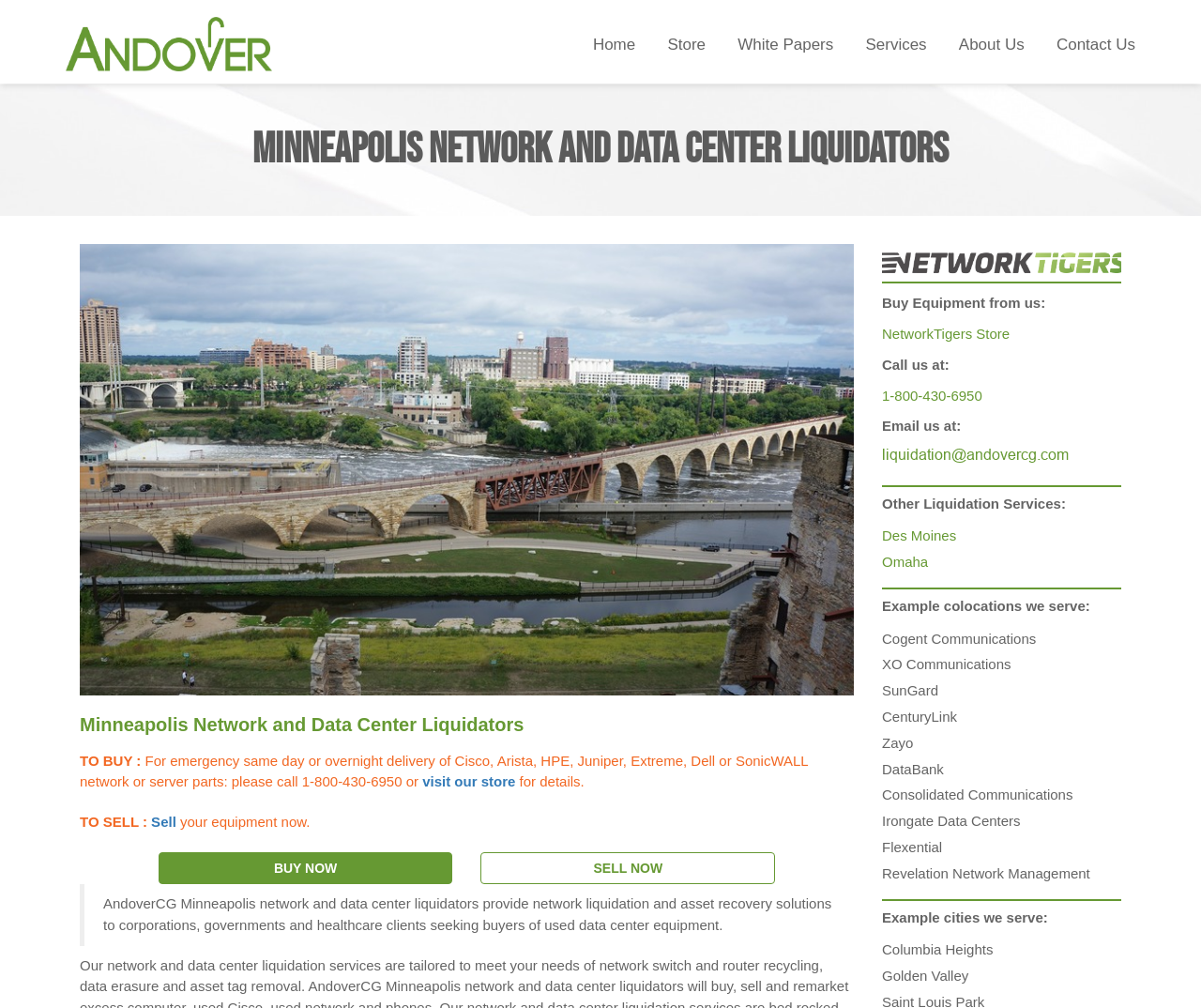Based on the image, provide a detailed and complete answer to the question: 
What is the name of the city mentioned below 'Example cities we serve:'?

The heading 'Example cities we serve:' is located at the bottom of the webpage, and the first city mentioned below it is 'Columbia Heights'.